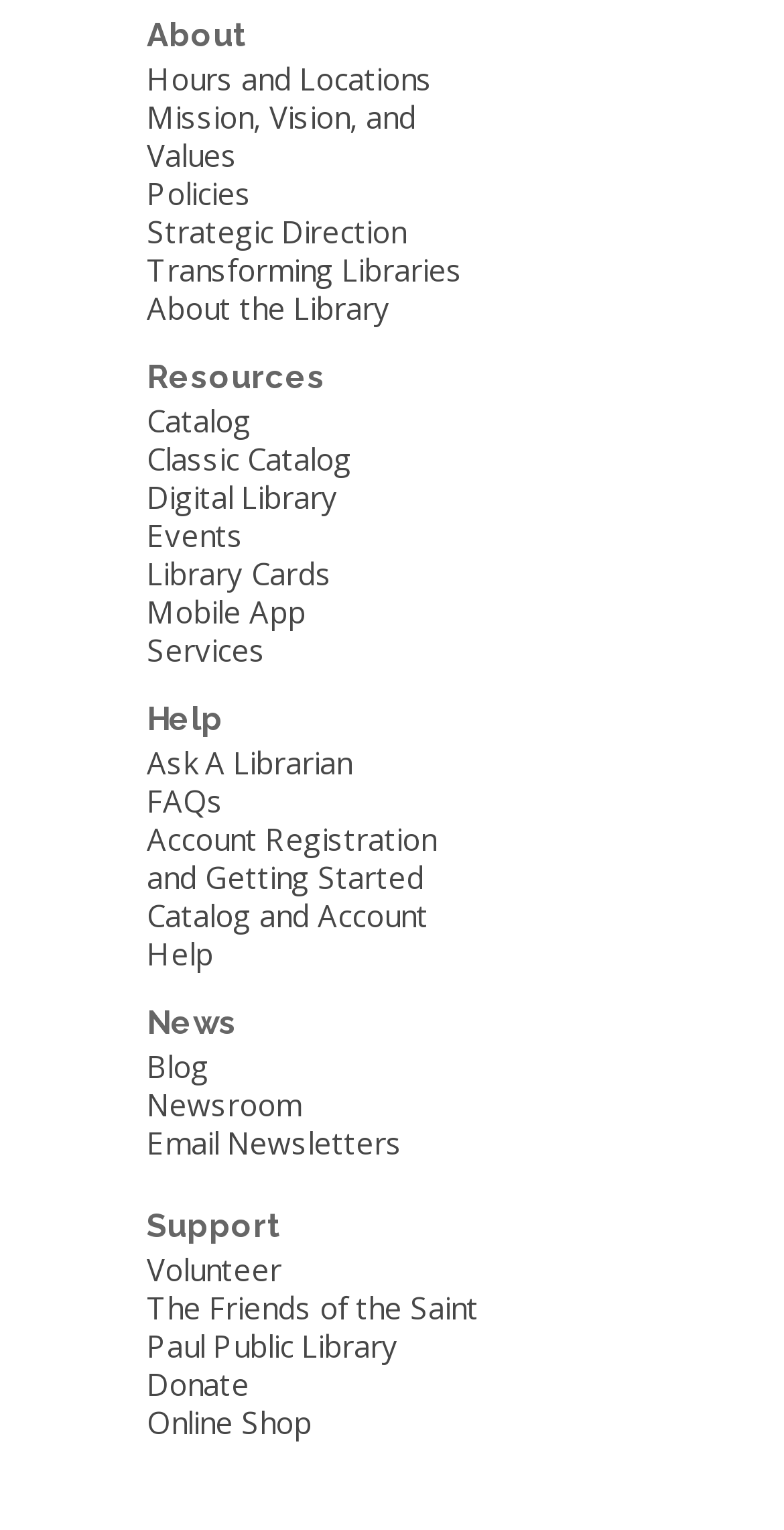Using the given element description, provide the bounding box coordinates (top-left x, top-left y, bottom-right x, bottom-right y) for the corresponding UI element in the screenshot: Catalog and Account Help

[0.187, 0.585, 0.546, 0.636]